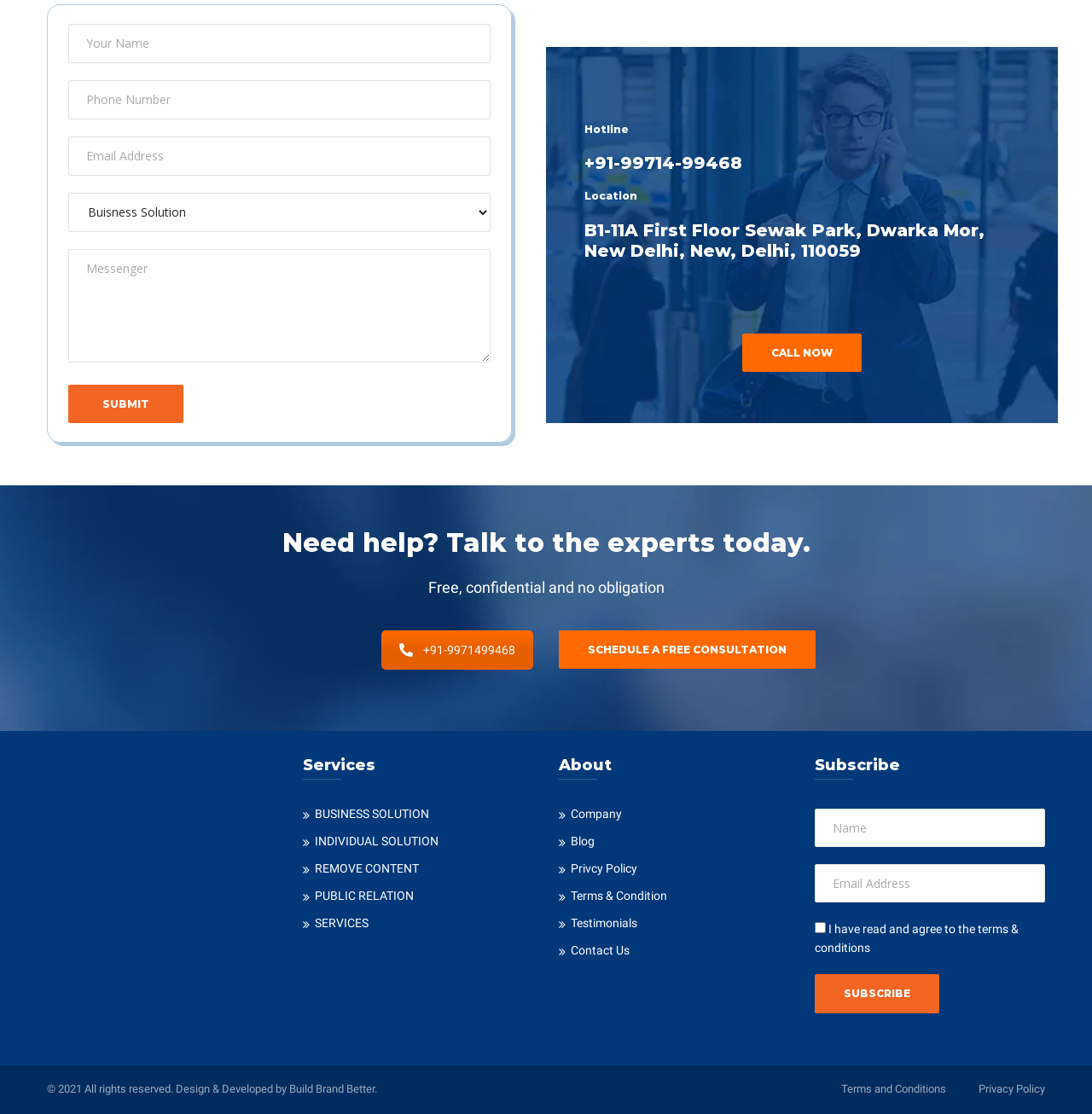What services are offered by the organization?
Provide a one-word or short-phrase answer based on the image.

Business Solution, Individual Solution, etc.